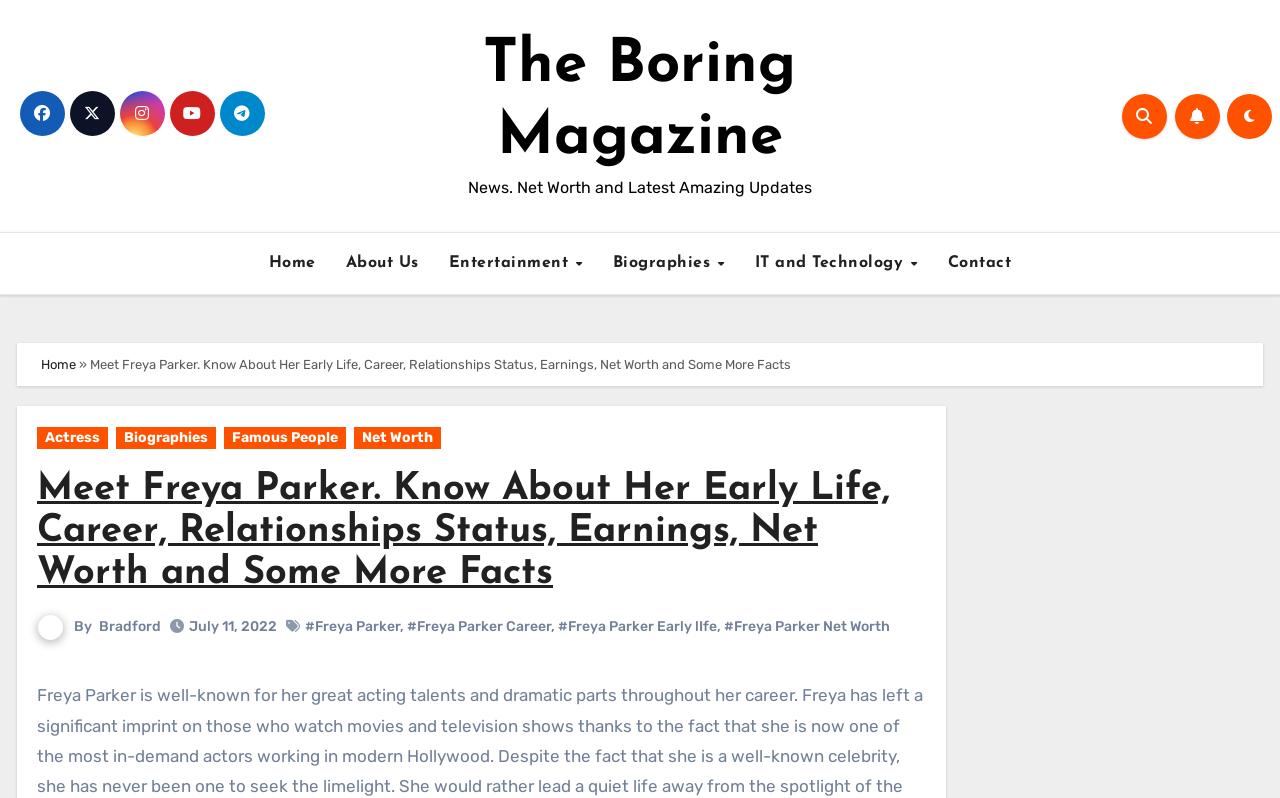Can you extract the headline from the webpage for me?

Meet Freya Parker. Know About Her Early Life, Career, Relationships Status, Earnings, Net Worth and Some More Facts